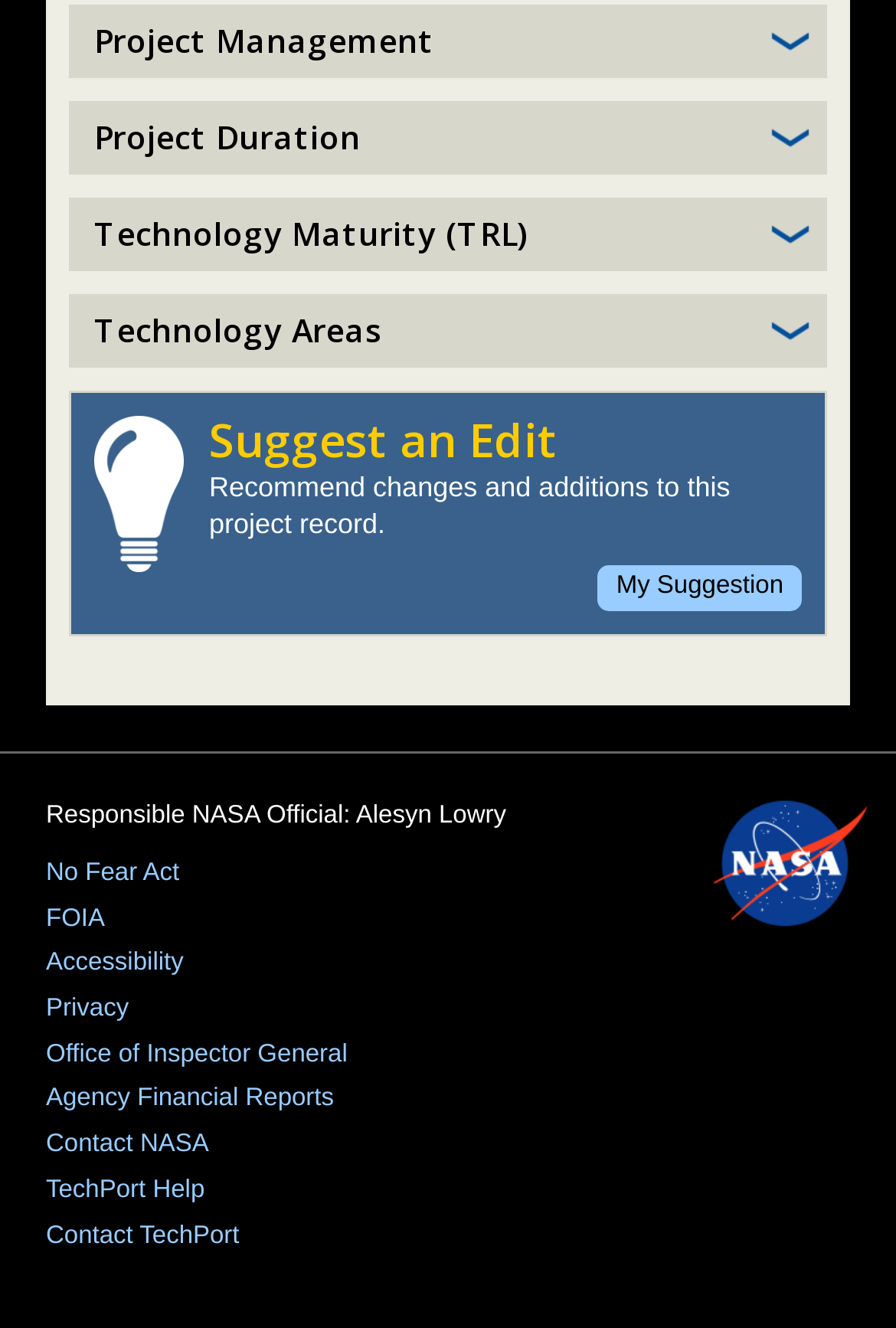Please identify the bounding box coordinates of the element's region that I should click in order to complete the following instruction: "Suggest an edit to the project record". The bounding box coordinates consist of four float numbers between 0 and 1, i.e., [left, top, right, bottom].

[0.667, 0.426, 0.895, 0.46]